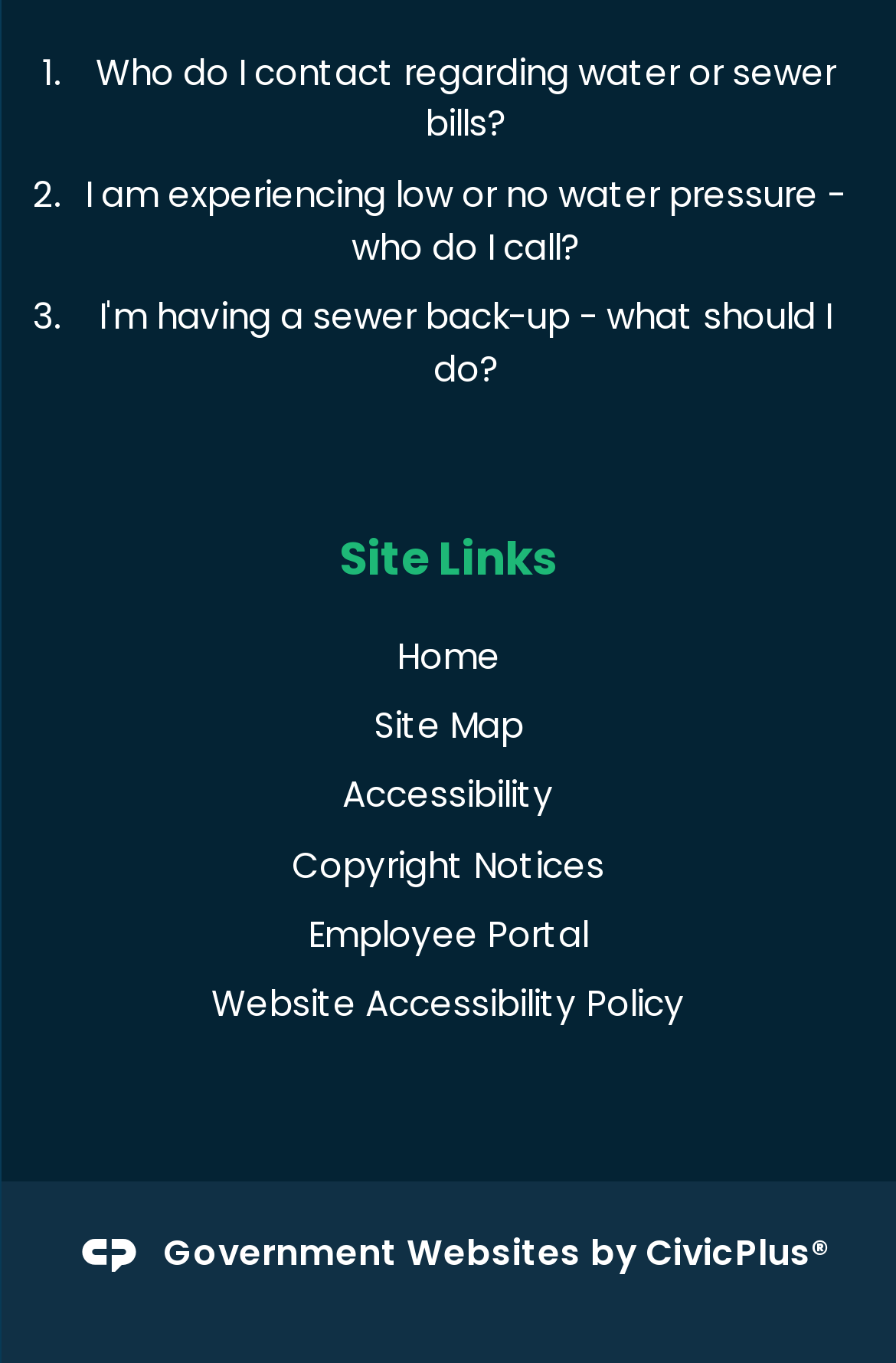Provide the bounding box coordinates of the HTML element this sentence describes: "name="submit" value="Post Comment"".

None